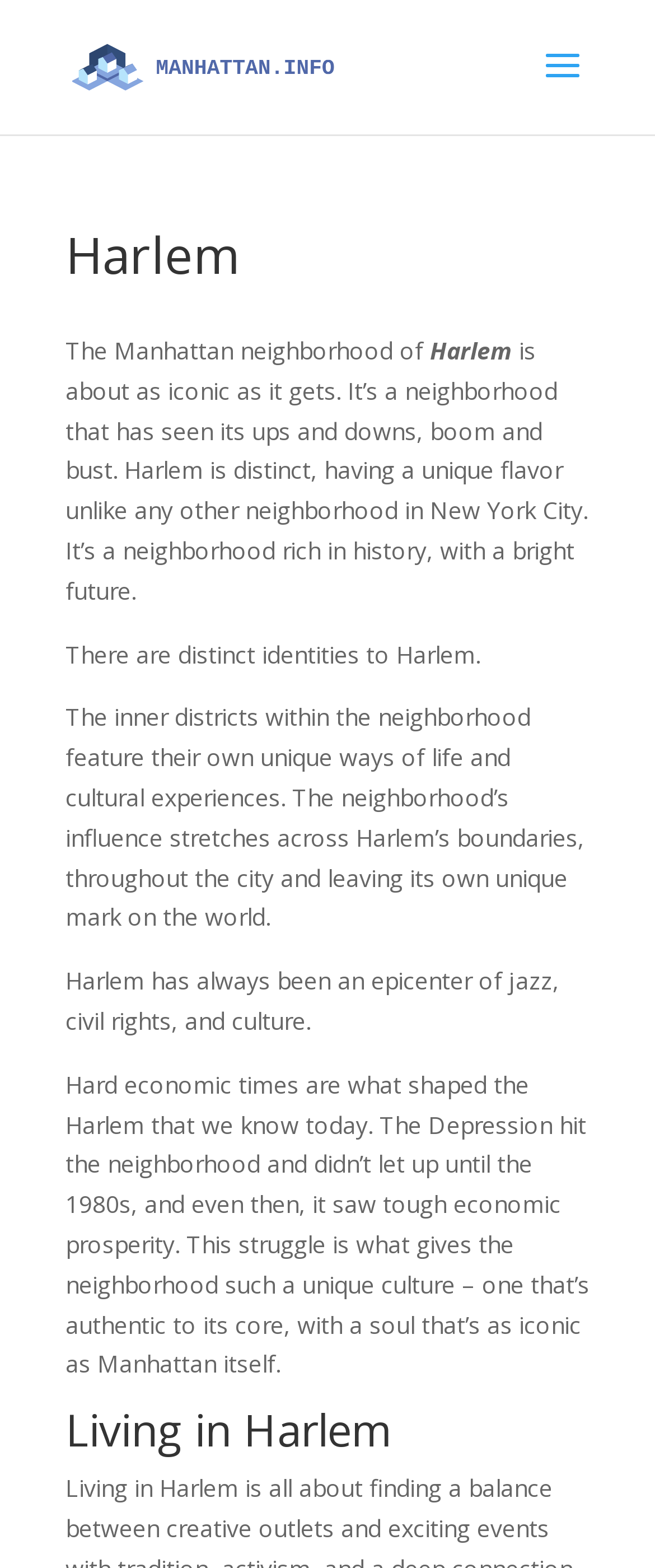Describe the webpage in detail, including text, images, and layout.

The webpage is about the neighborhood of Harlem in Manhattan, New York City. At the top, there is a link on the left side, followed by a heading that reads "Harlem" in a prominent position. Below the heading, there is a brief introduction to the neighborhood, describing it as iconic and unique, with a rich history and a bright future.

The introduction is divided into several paragraphs, each describing a different aspect of Harlem. The first paragraph explains that Harlem has seen its ups and downs, while the second paragraph highlights the distinct identities within the neighborhood. The third paragraph describes the cultural experiences and influences of Harlem, which stretch beyond its boundaries.

Further down, there is a paragraph that focuses on Harlem's history, mentioning its significance in jazz, civil rights, and culture. The final paragraph discusses the economic struggles that Harlem has faced, which have shaped the neighborhood's unique culture.

At the bottom of the page, there is a heading that reads "Living in Harlem", which suggests that the webpage may provide information about residential life in the neighborhood, such as home and rental listings, as well as neighborhood data.